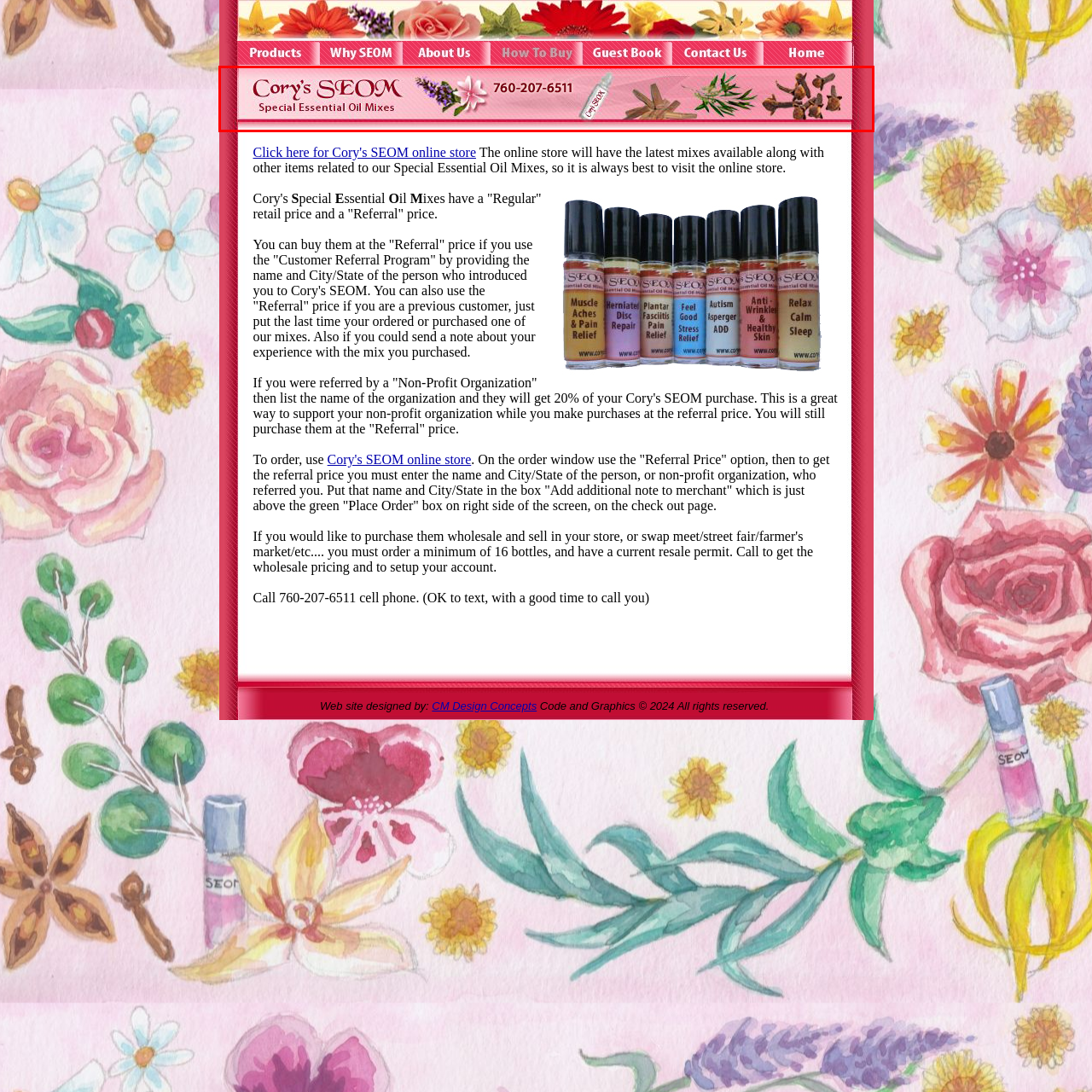Analyze and describe the image content within the red perimeter in detail.

This image showcases a banner for Cory's SEOM, featuring the brand name prominently displayed in elegant lettering at the top. Below the name, the tagline "Special Essential Oil Mixes" emphasizes the product's focus. The banner is adorned with decorative motifs that include various botanical elements, suggesting the natural origins of their essential oil products. Notably, a contact number, "760-207-6511," is highlighted, making it easy for customers to reach out for inquiries. The background features a vibrant pink gradient, adding a delightful touch that complements the floral and herbal visuals, inviting viewers to explore the unique offerings of Cory's SEOM.